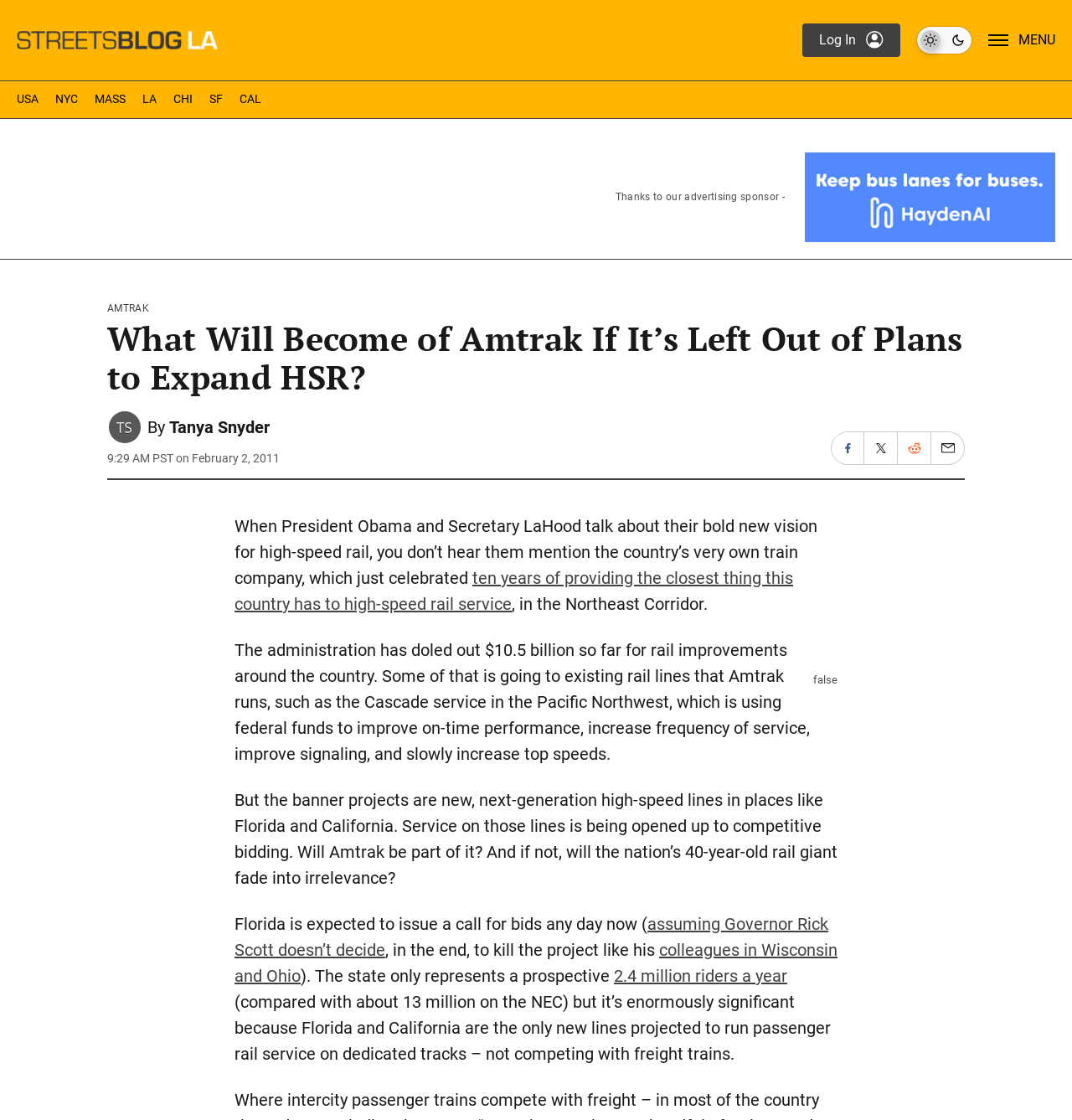Can you provide the bounding box coordinates for the element that should be clicked to implement the instruction: "Read more about the SureShift Advantage"?

None